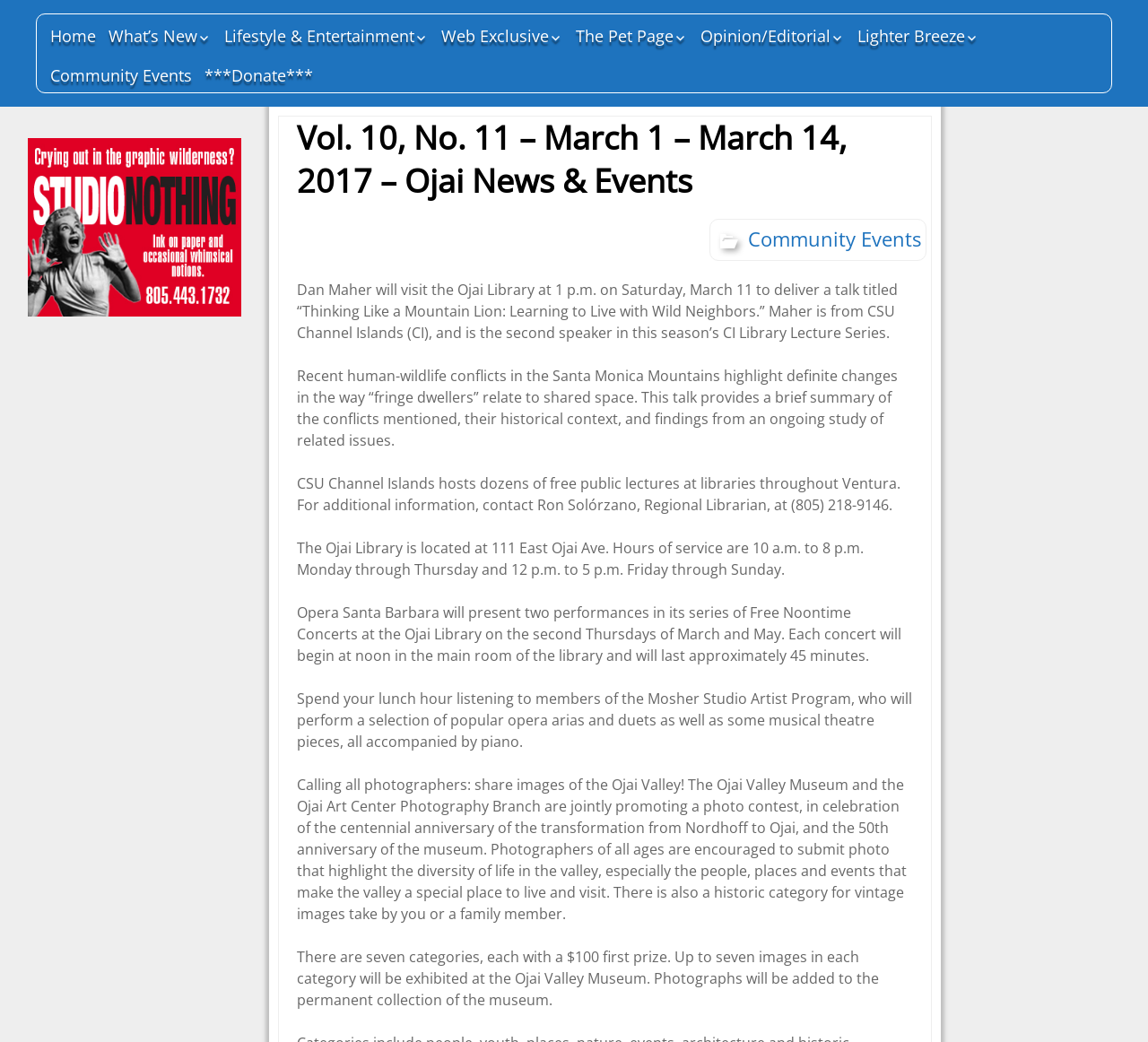What is the first link on the webpage?
Answer the question using a single word or phrase, according to the image.

Home